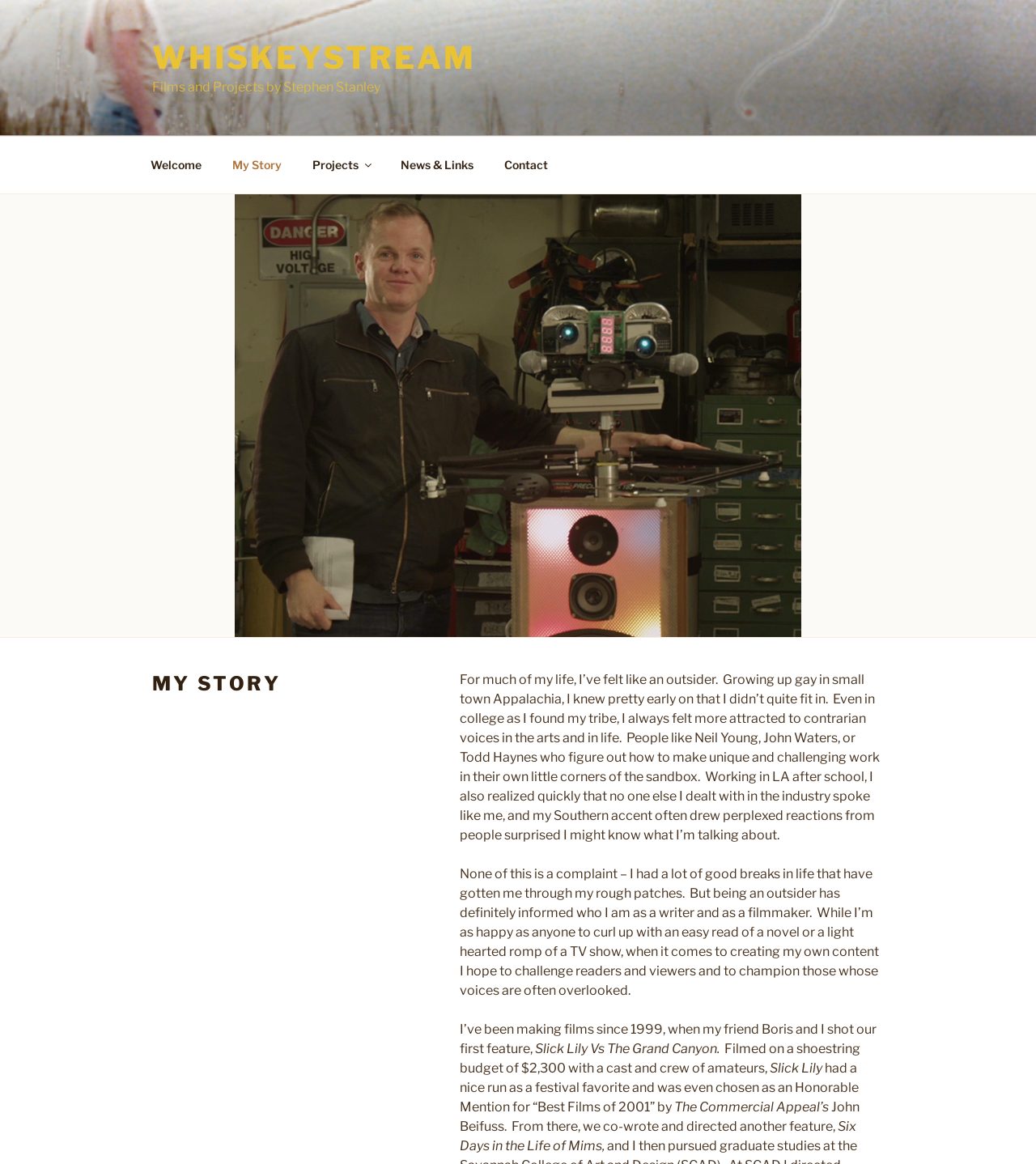What is the title of the first film mentioned?
Answer the question with a single word or phrase by looking at the picture.

Slick Lily Vs The Grand Canyon